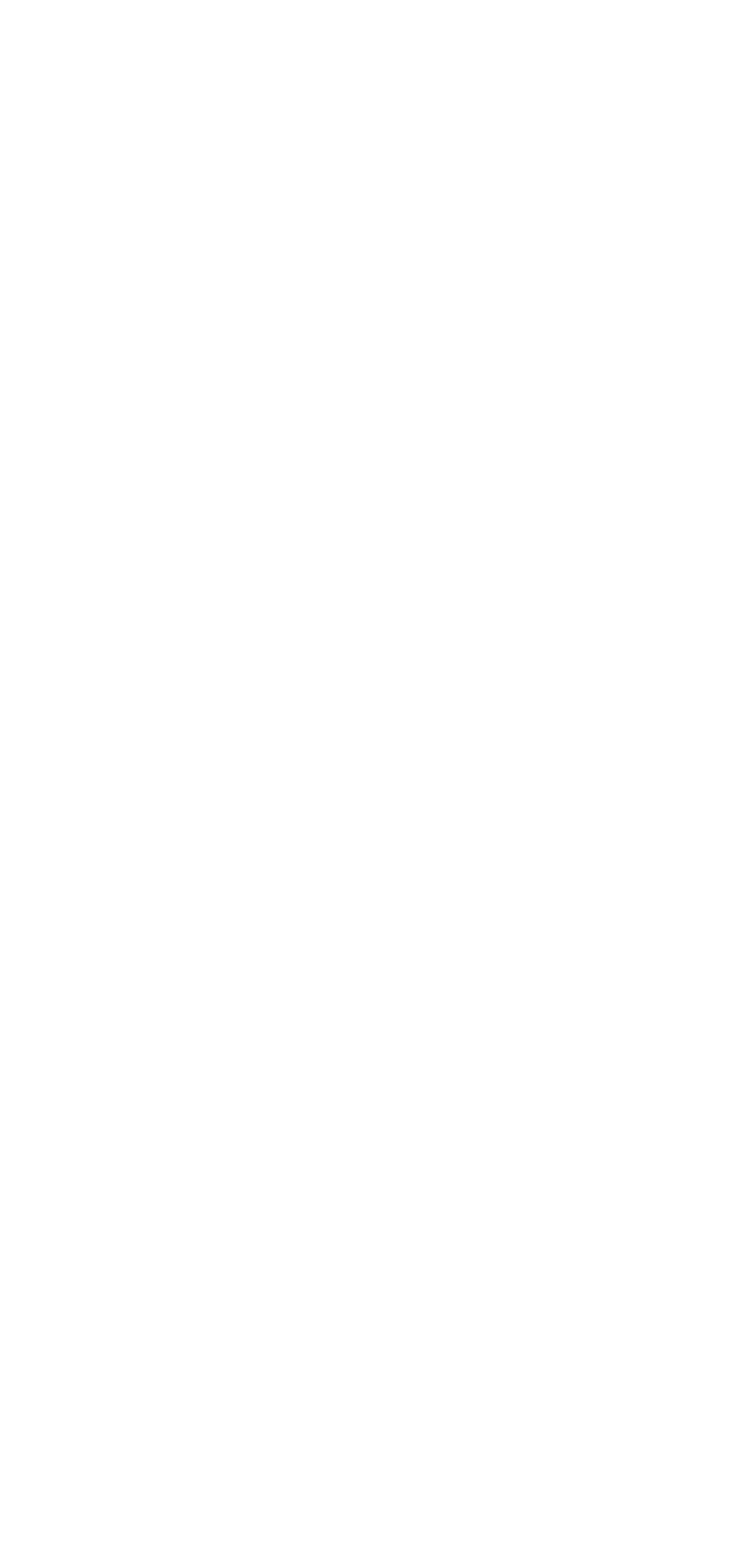Provide a thorough and detailed response to the question by examining the image: 
What is the copyright year?

I found the copyright information at the bottom of the webpage, which states '© Copyright 2024', indicating that the copyright year is 2024.